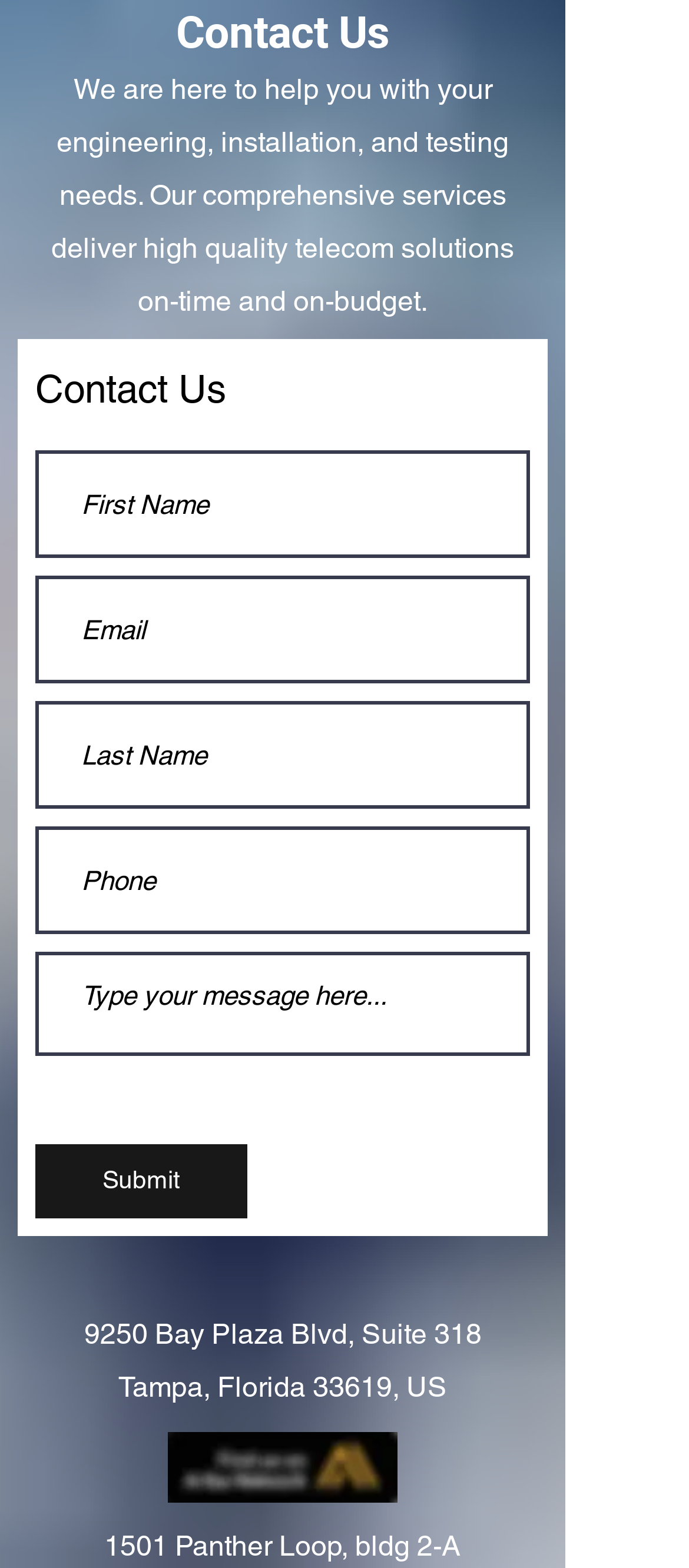Give a concise answer using only one word or phrase for this question:
What is the company's address in Tampa?

9250 Bay Plaza Blvd, Suite 318